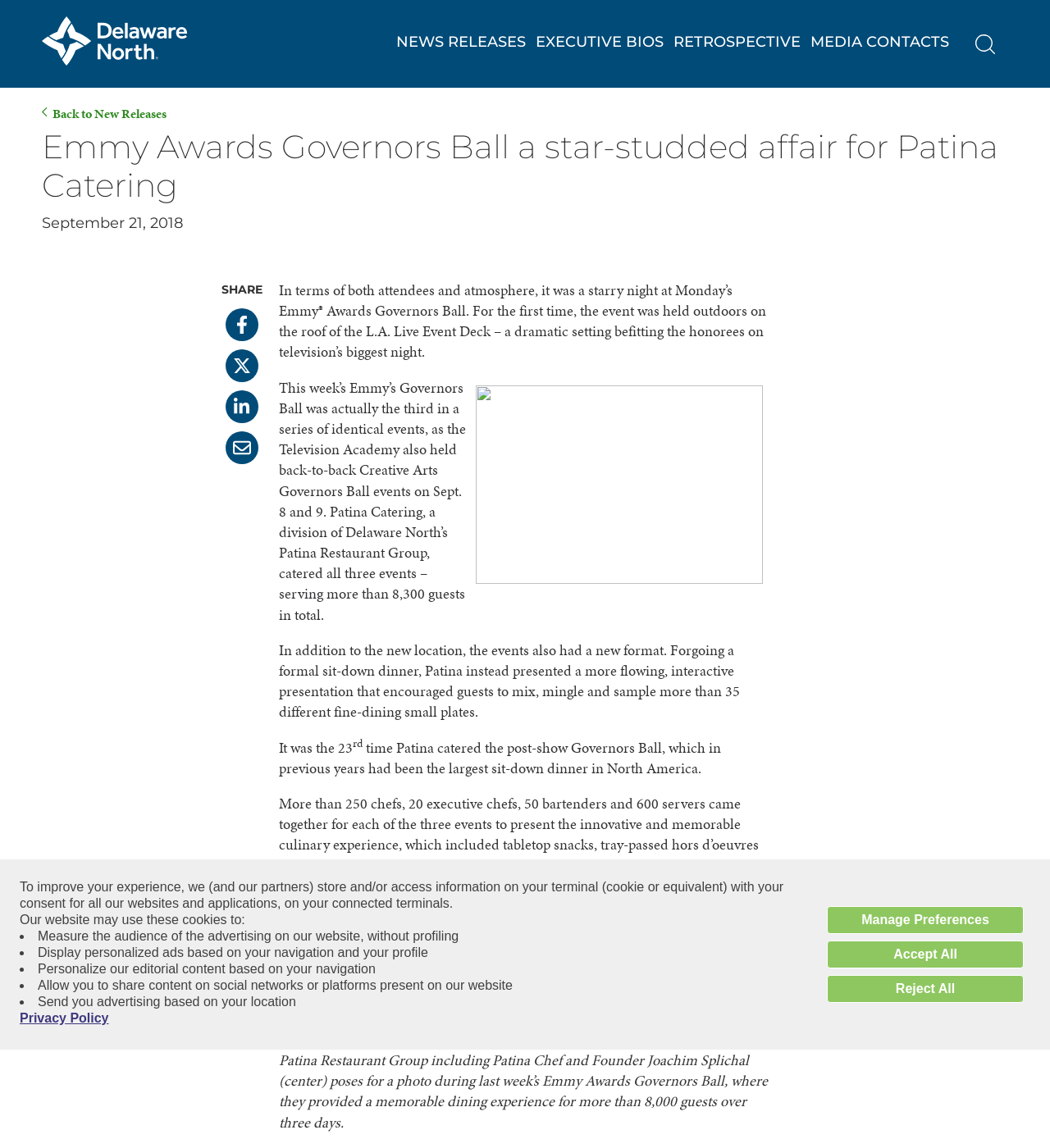What is the main heading of this webpage? Please extract and provide it.

Emmy Awards Governors Ball a star-studded affair for Patina Catering